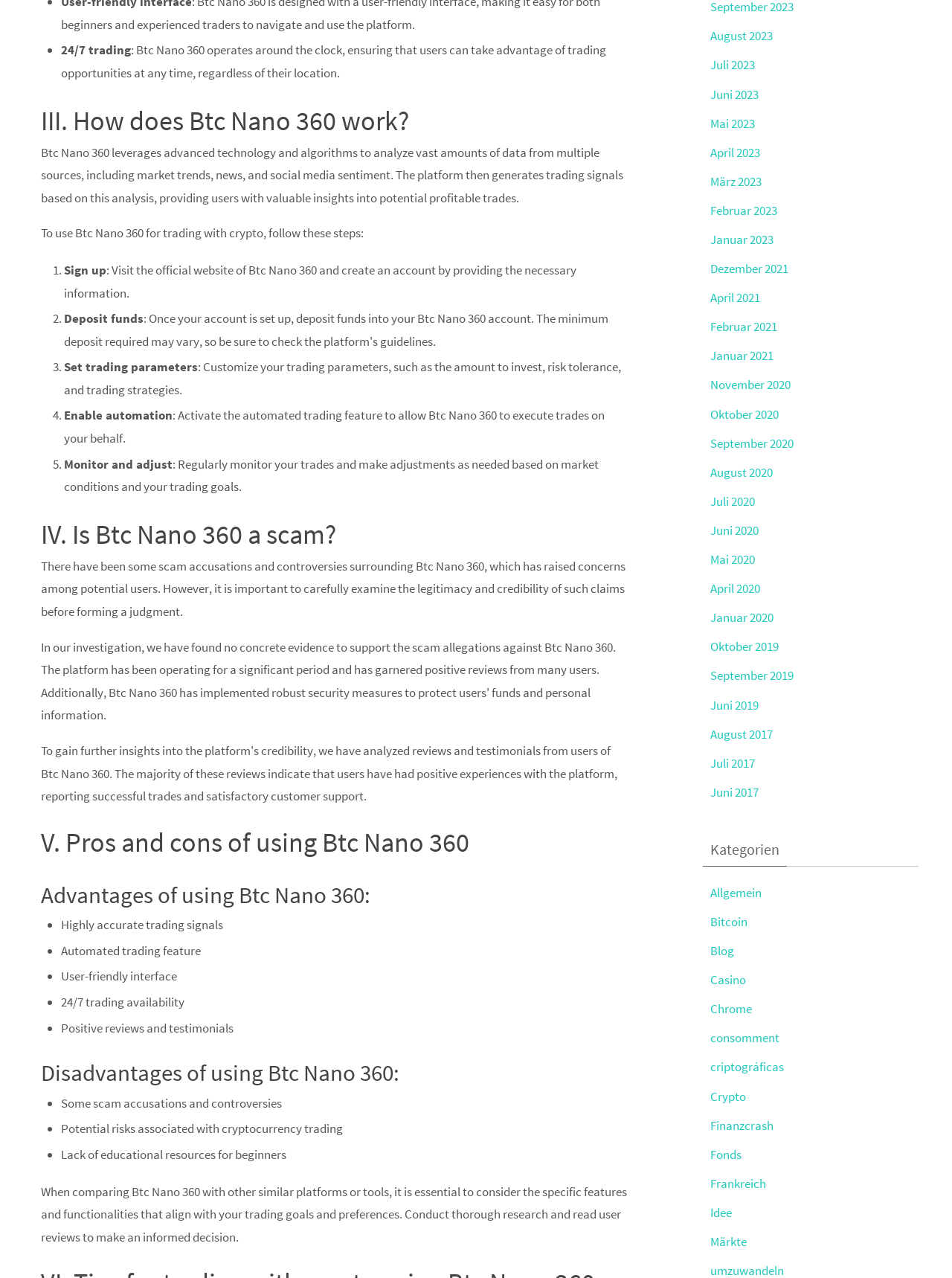Identify the bounding box coordinates for the element that needs to be clicked to fulfill this instruction: "Follow 'Sign up' instructions". Provide the coordinates in the format of four float numbers between 0 and 1: [left, top, right, bottom].

[0.067, 0.205, 0.111, 0.218]